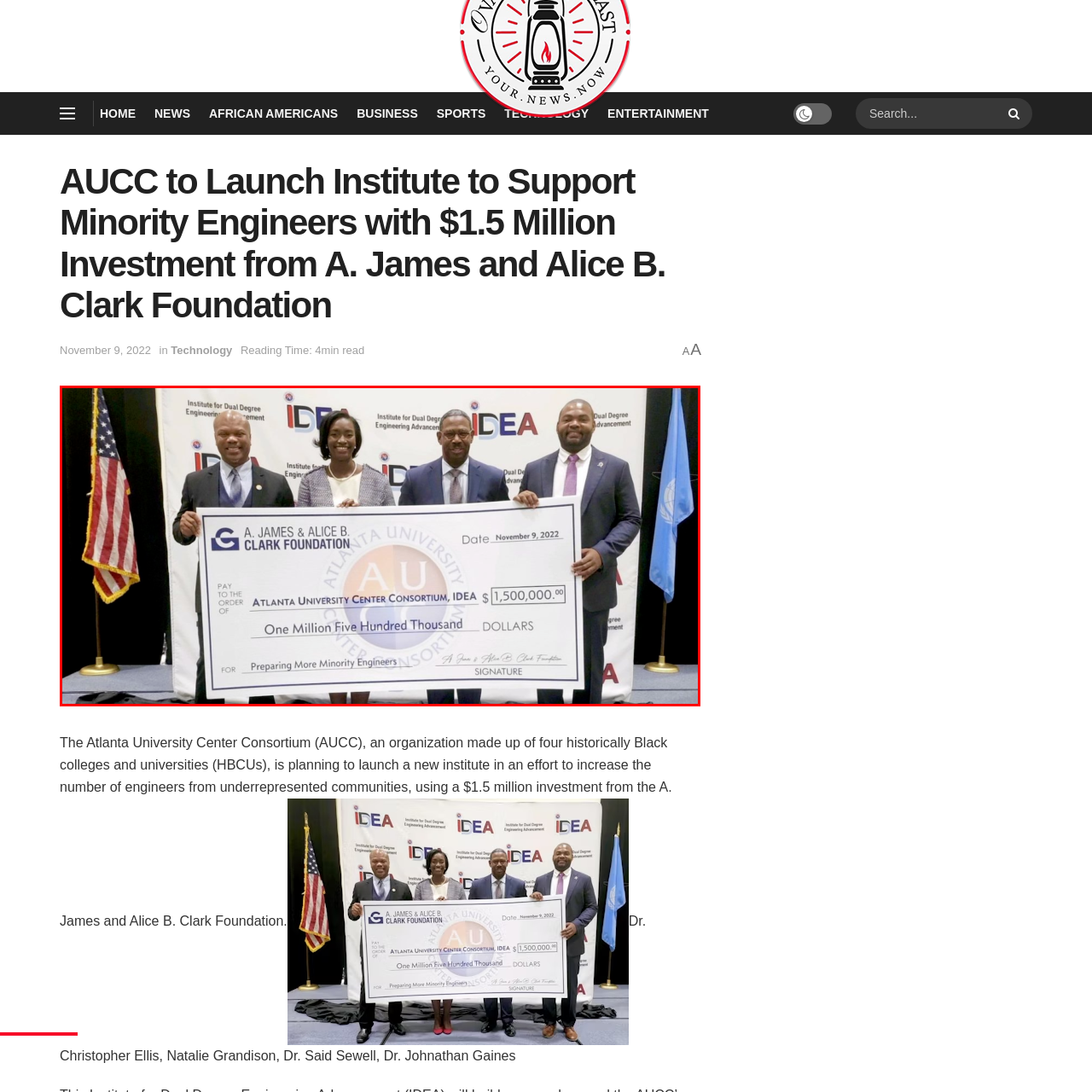What is the amount on the ceremonial check?
Inspect the image within the red bounding box and answer concisely using one word or a short phrase.

$1.5 million